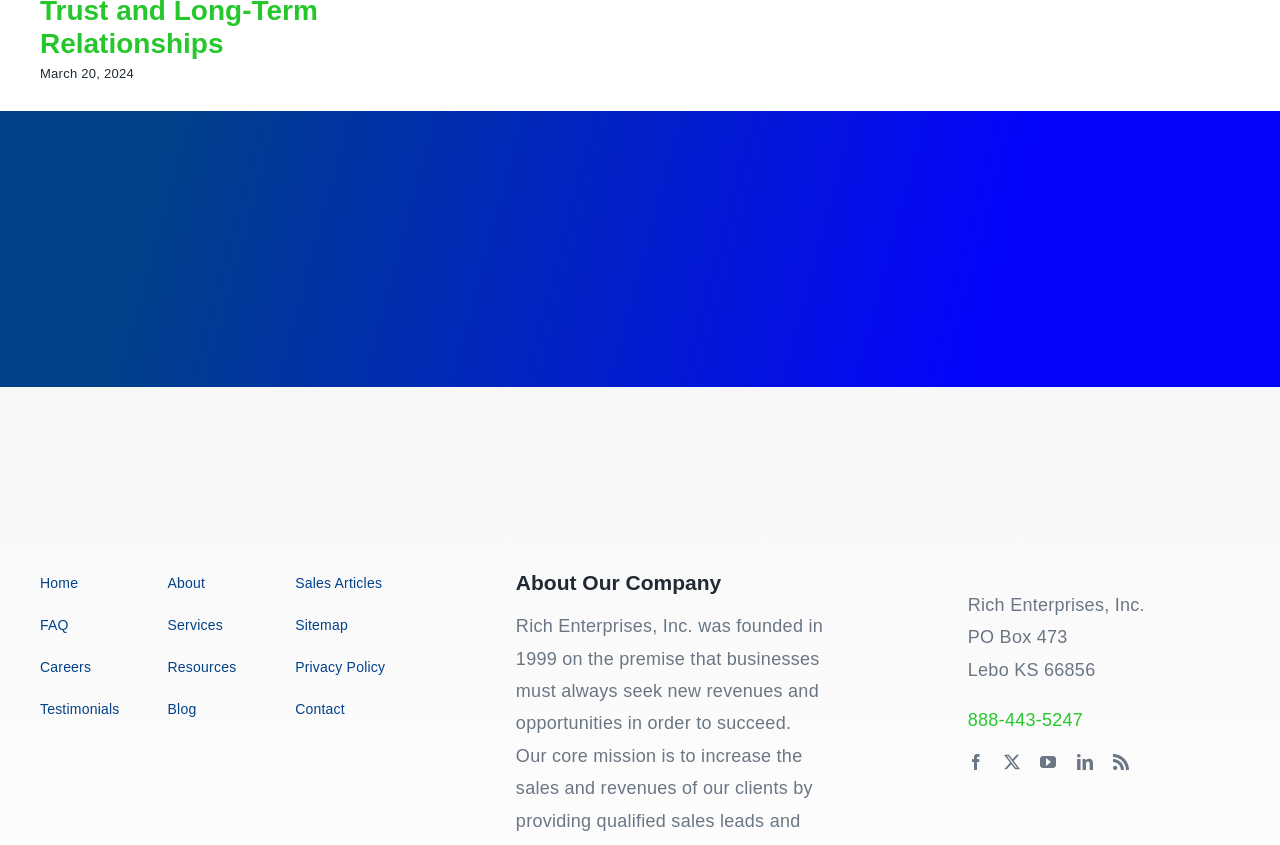Please find the bounding box coordinates in the format (top-left x, top-left y, bottom-right x, bottom-right y) for the given element description. Ensure the coordinates are floating point numbers between 0 and 1. Description: Testimonials

[0.031, 0.825, 0.119, 0.855]